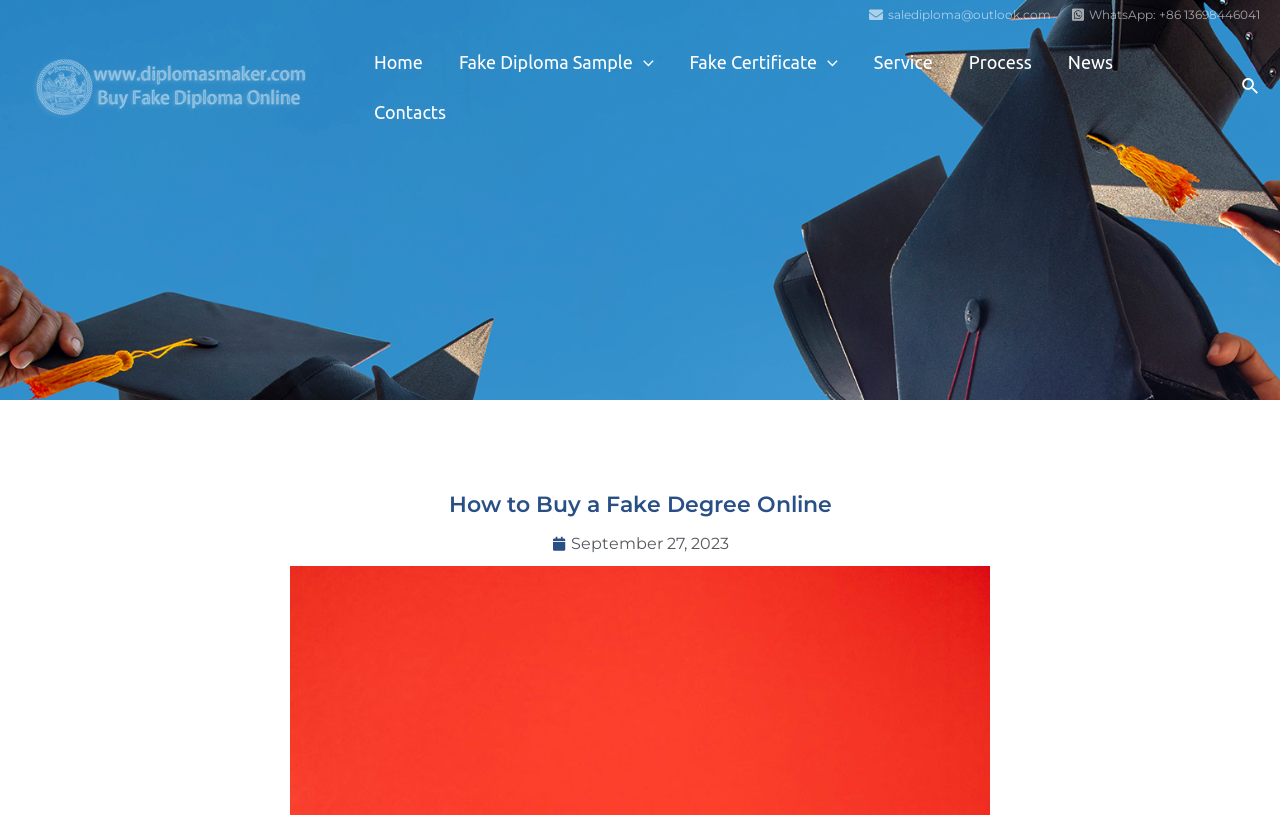From the image, can you give a detailed response to the question below:
How many menu items are in the site navigation?

I counted the number of link elements under the navigation element with the bounding box coordinates [0.278, 0.045, 0.955, 0.167]. There are 7 link elements, which correspond to the menu items 'Home', 'Fake Diploma Sample', 'Fake Certificate', 'Service', 'Process', 'News', and 'Contacts'.